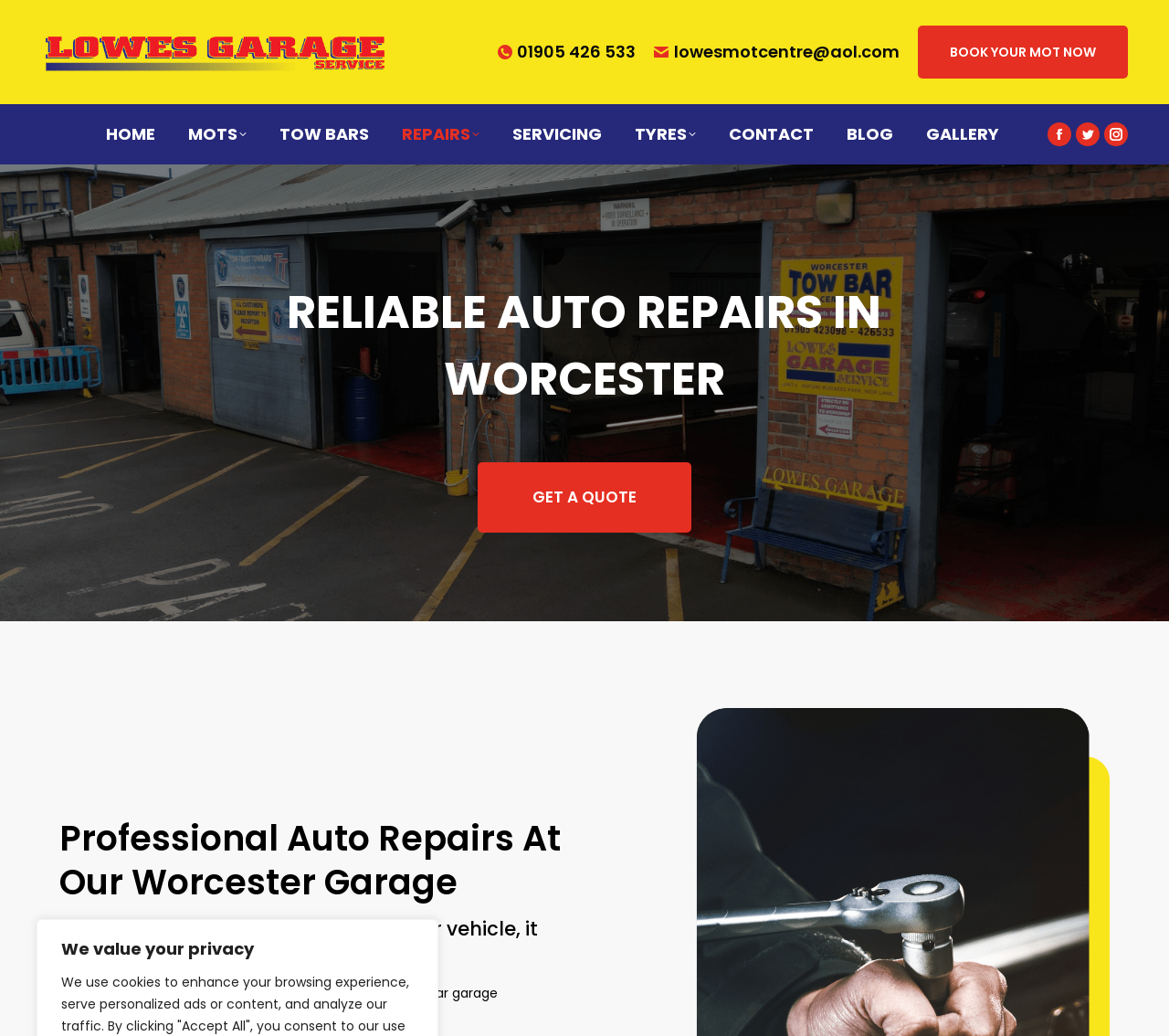Locate the bounding box coordinates of the area to click to fulfill this instruction: "Call the phone number". The bounding box should be presented as four float numbers between 0 and 1, in the order [left, top, right, bottom].

[0.425, 0.041, 0.544, 0.06]